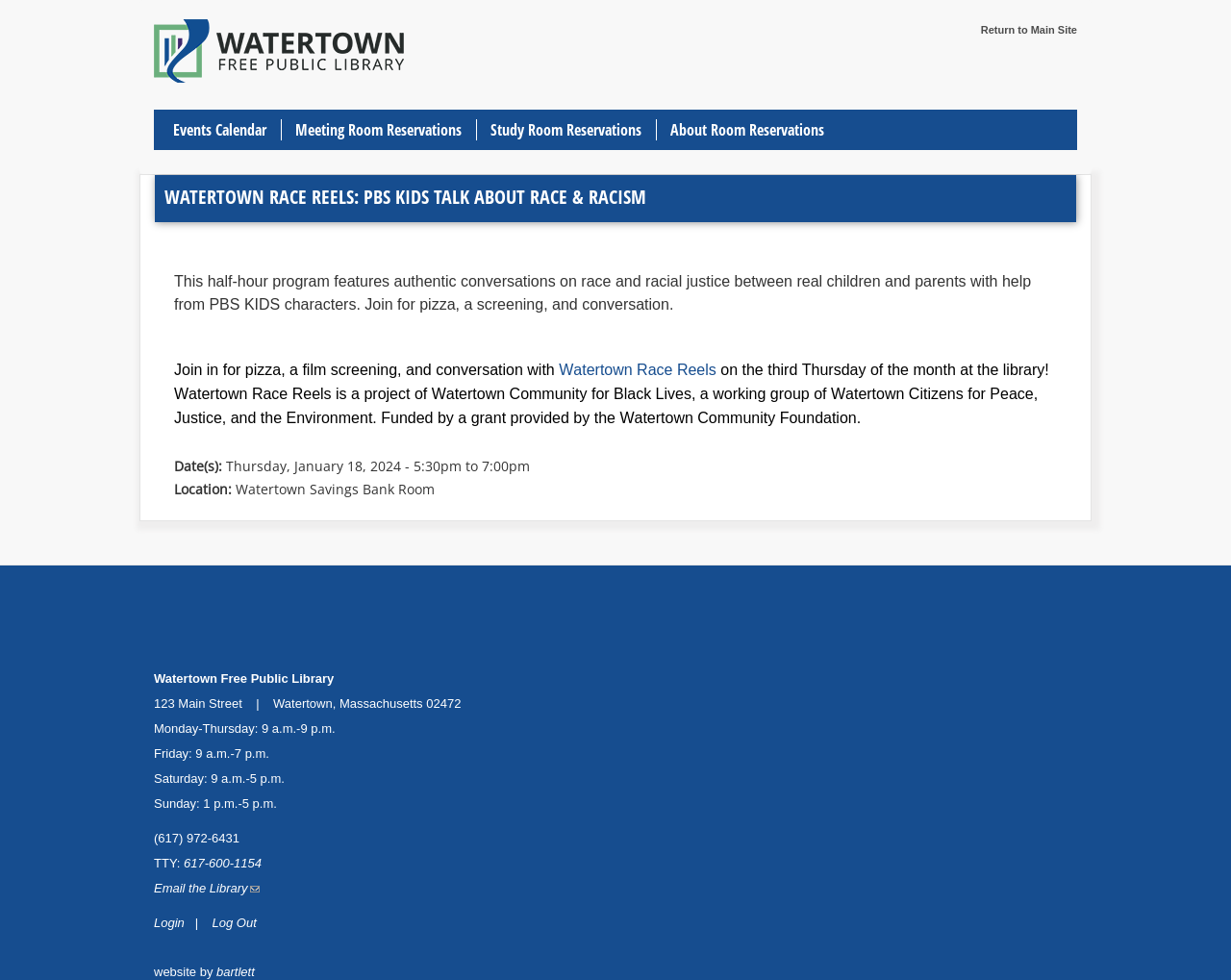With reference to the screenshot, provide a detailed response to the question below:
What is the date of the next Watertown Race Reels event?

The date of the next Watertown Race Reels event can be found in the article section of the webpage, which states 'Date(s): Thursday, January 18, 2024 - 5:30pm to 7:00pm'.